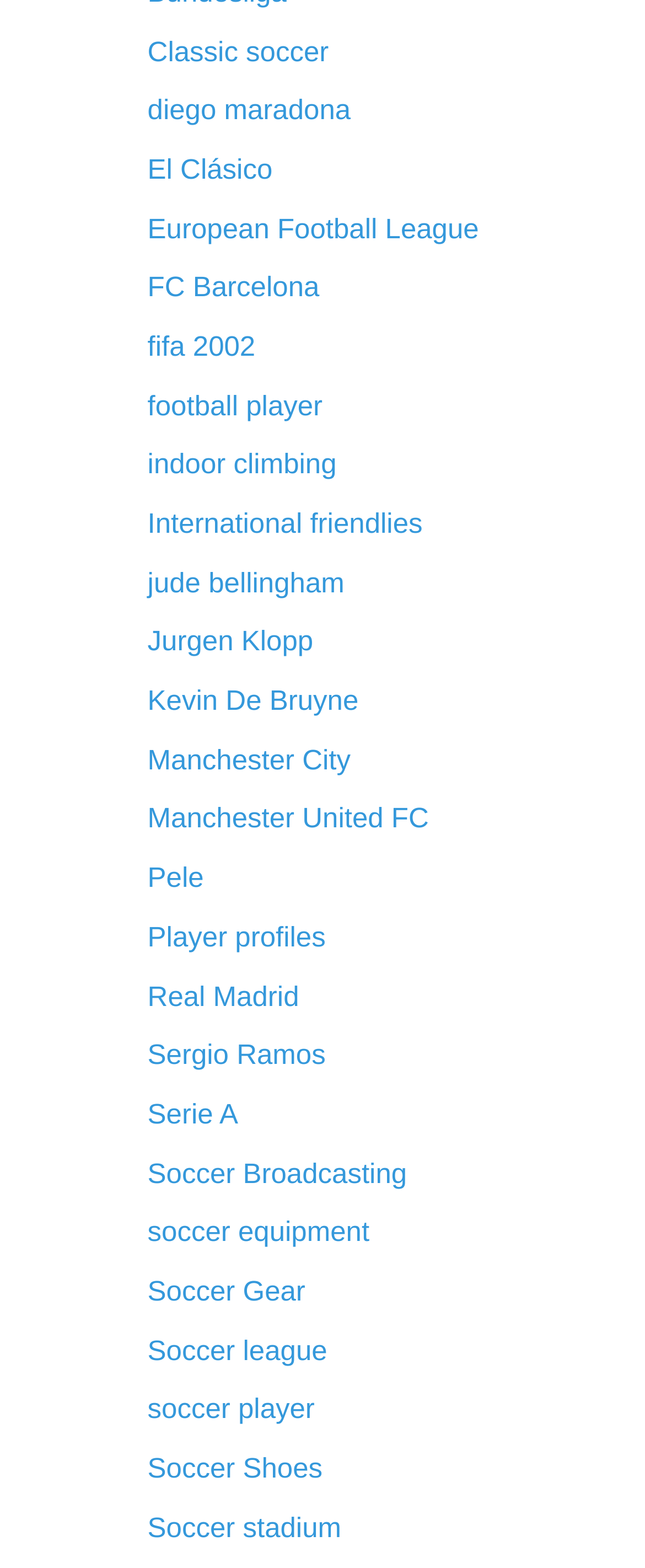Give a concise answer of one word or phrase to the question: 
How many links are related to soccer players?

6